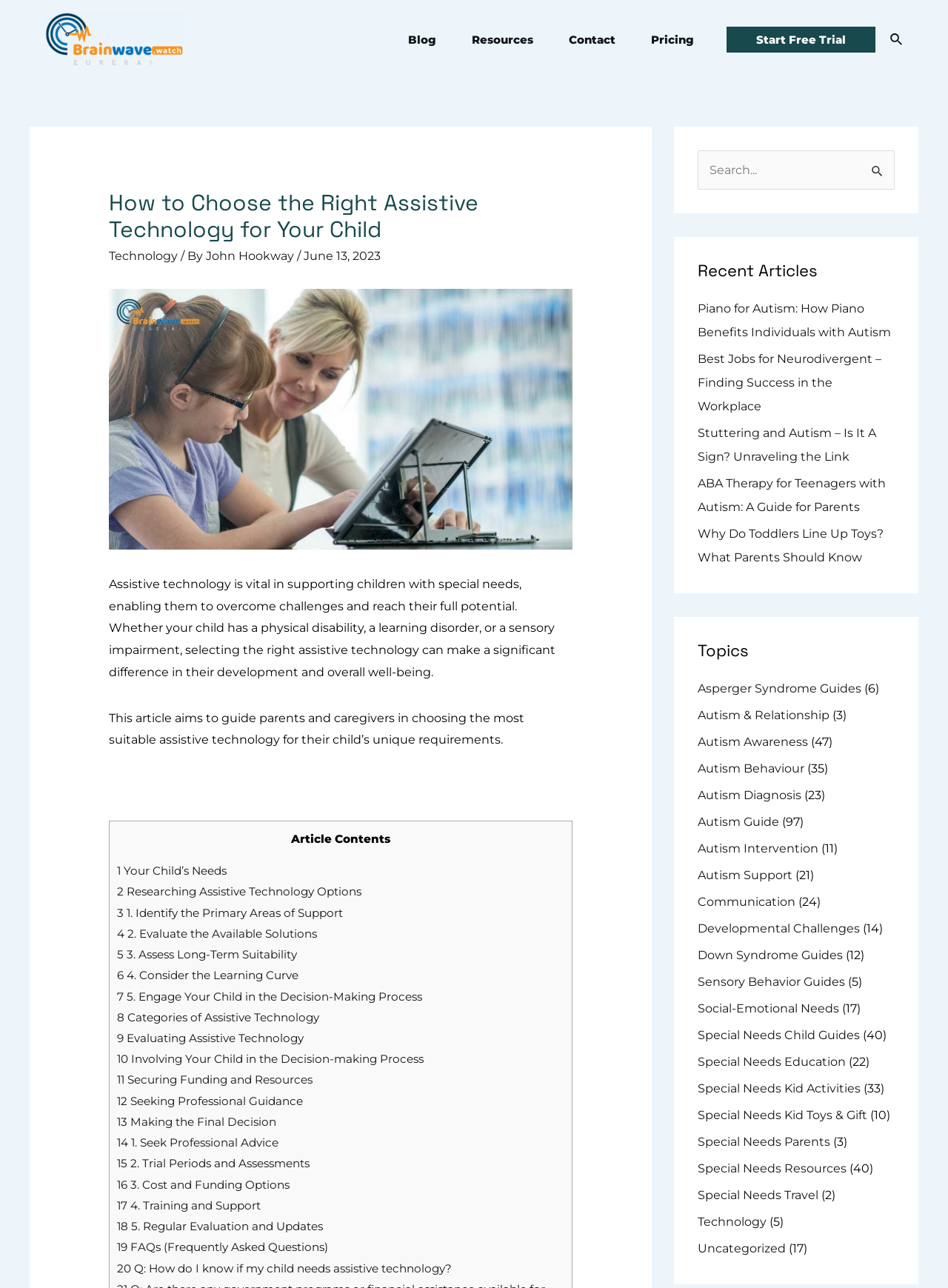Answer in one word or a short phrase: 
How many categories of assistive technology are mentioned?

8